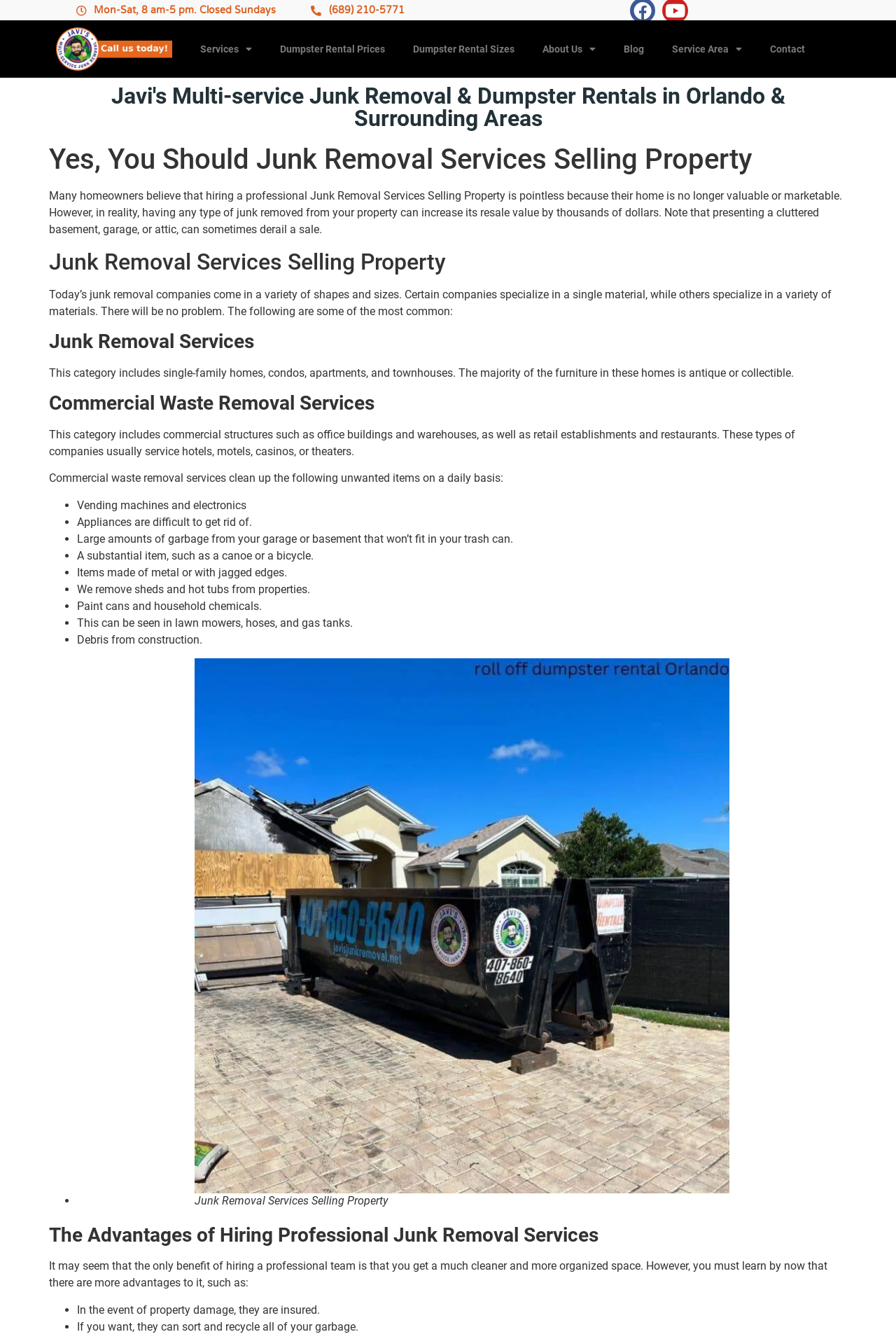Find the bounding box coordinates for the area you need to click to carry out the instruction: "Contact us". The coordinates should be four float numbers between 0 and 1, indicated as [left, top, right, bottom].

[0.844, 0.025, 0.914, 0.049]